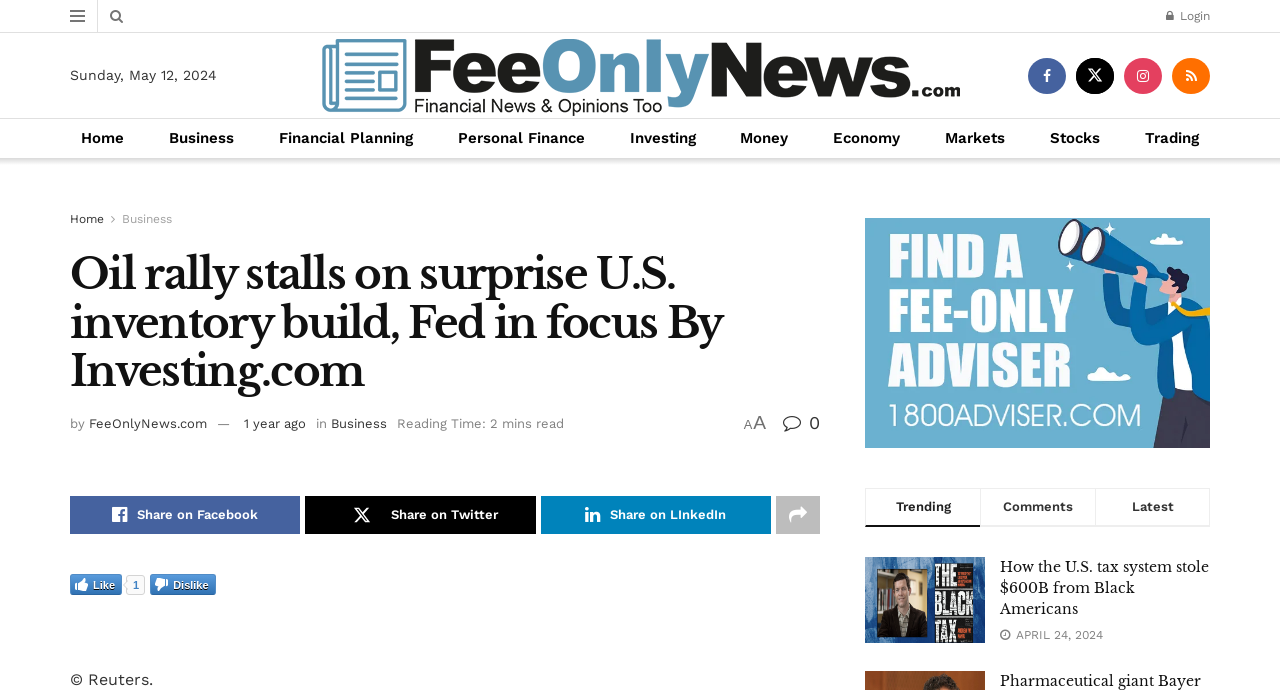For the given element description parent_node: Share on Facebook, determine the bounding box coordinates of the UI element. The coordinates should follow the format (top-left x, top-left y, bottom-right x, bottom-right y) and be within the range of 0 to 1.

[0.606, 0.72, 0.641, 0.775]